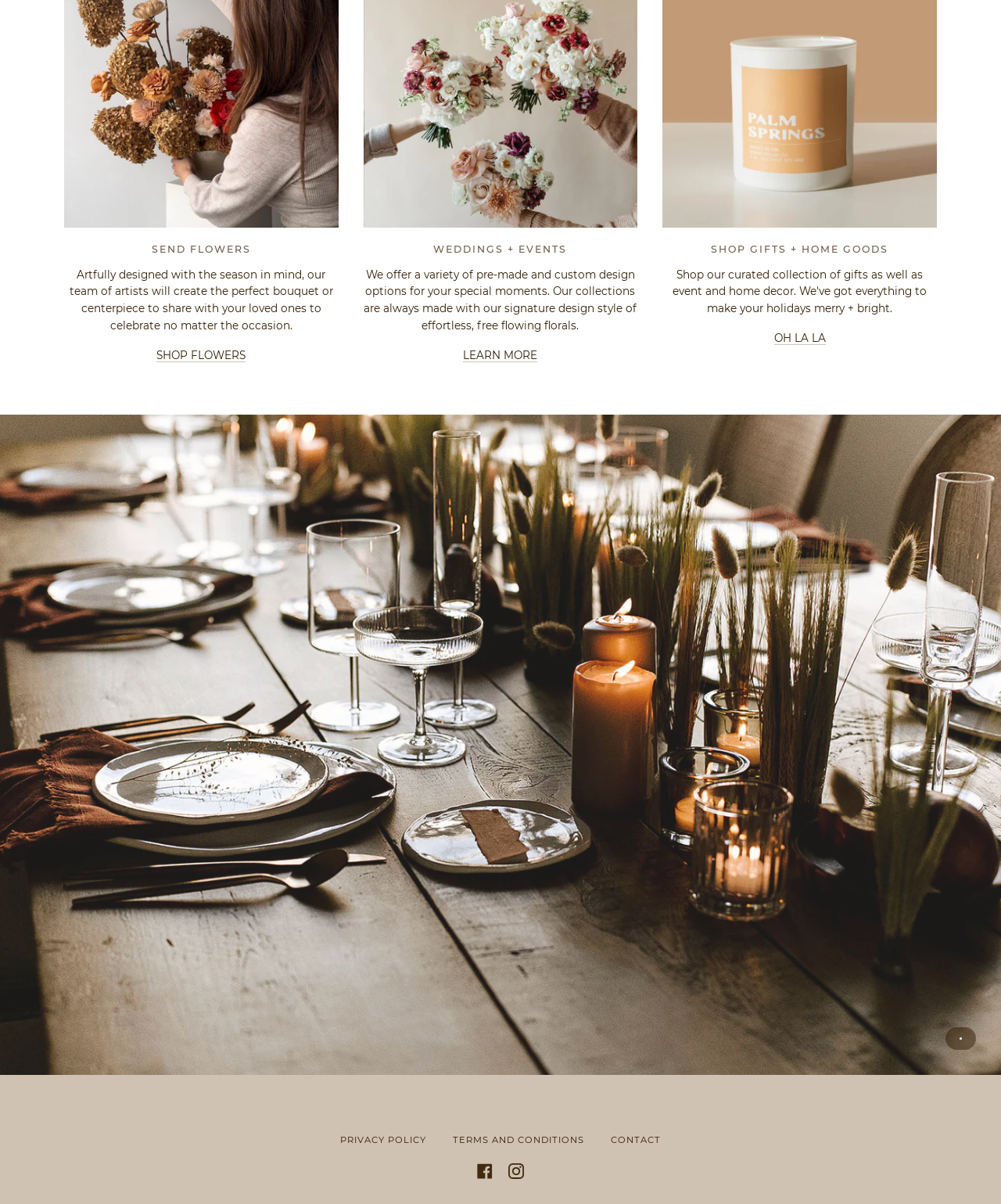Please specify the coordinates of the bounding box for the element that should be clicked to carry out this instruction: "Learn more about 'WEDDINGS + EVENTS'". The coordinates must be four float numbers between 0 and 1, formatted as [left, top, right, bottom].

[0.463, 0.29, 0.537, 0.3]